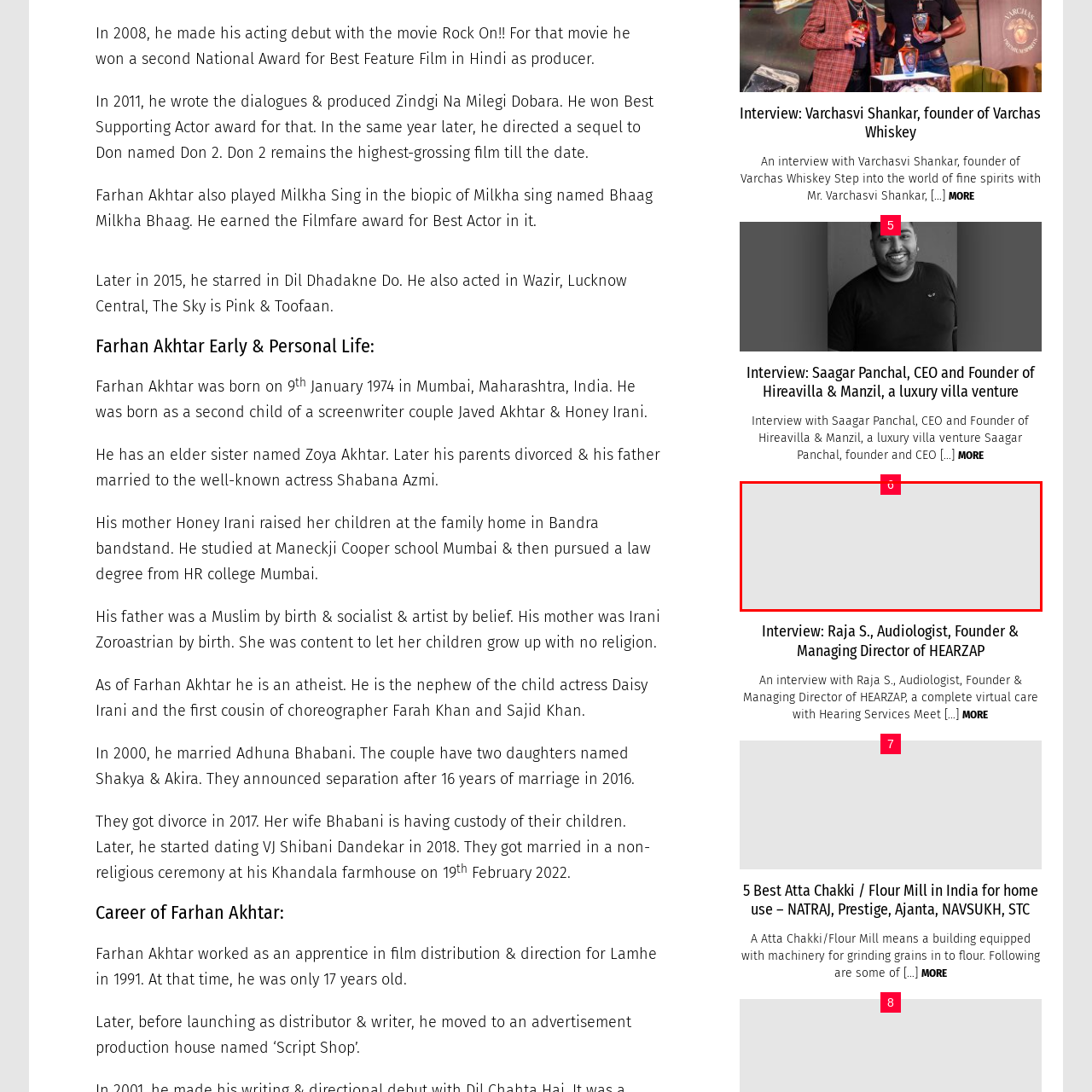What is the purpose of the number '6'?
Take a close look at the image highlighted by the red bounding box and answer the question thoroughly based on the details you see.

The caption suggests that the prominent number '6' is used to signify a section or step in a sequence, possibly related to the interview series featured on the page, making it a focal point for users navigating the webpage.